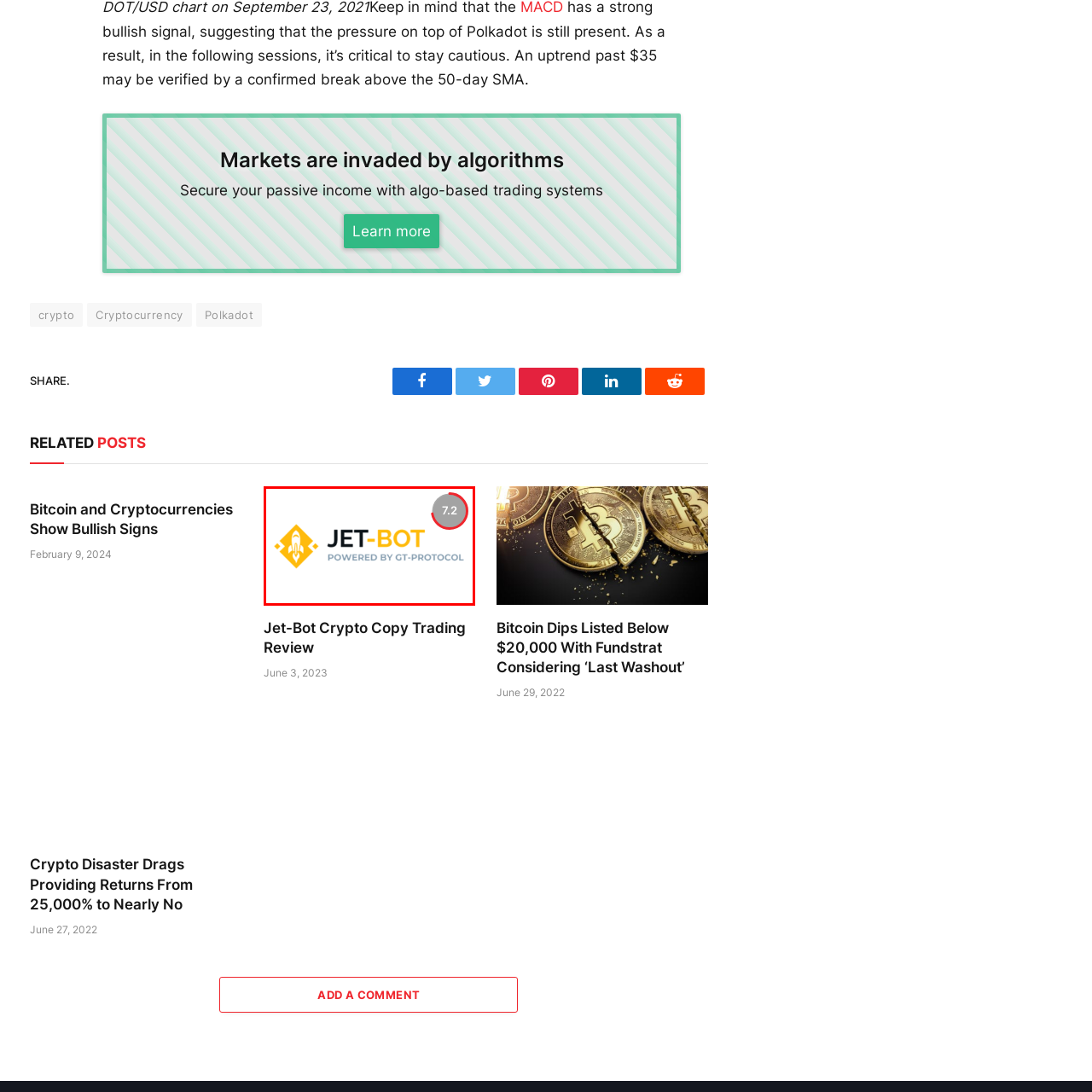Please concentrate on the part of the image enclosed by the red bounding box and answer the following question in detail using the information visible: What is the tagline of JET-BOT?

The logo of JET-BOT prominently displays the tagline 'Powered by GT-Protocool', which emphasizes the platform's credibility and modern approach to algorithm-based trading systems in the cryptocurrency market.